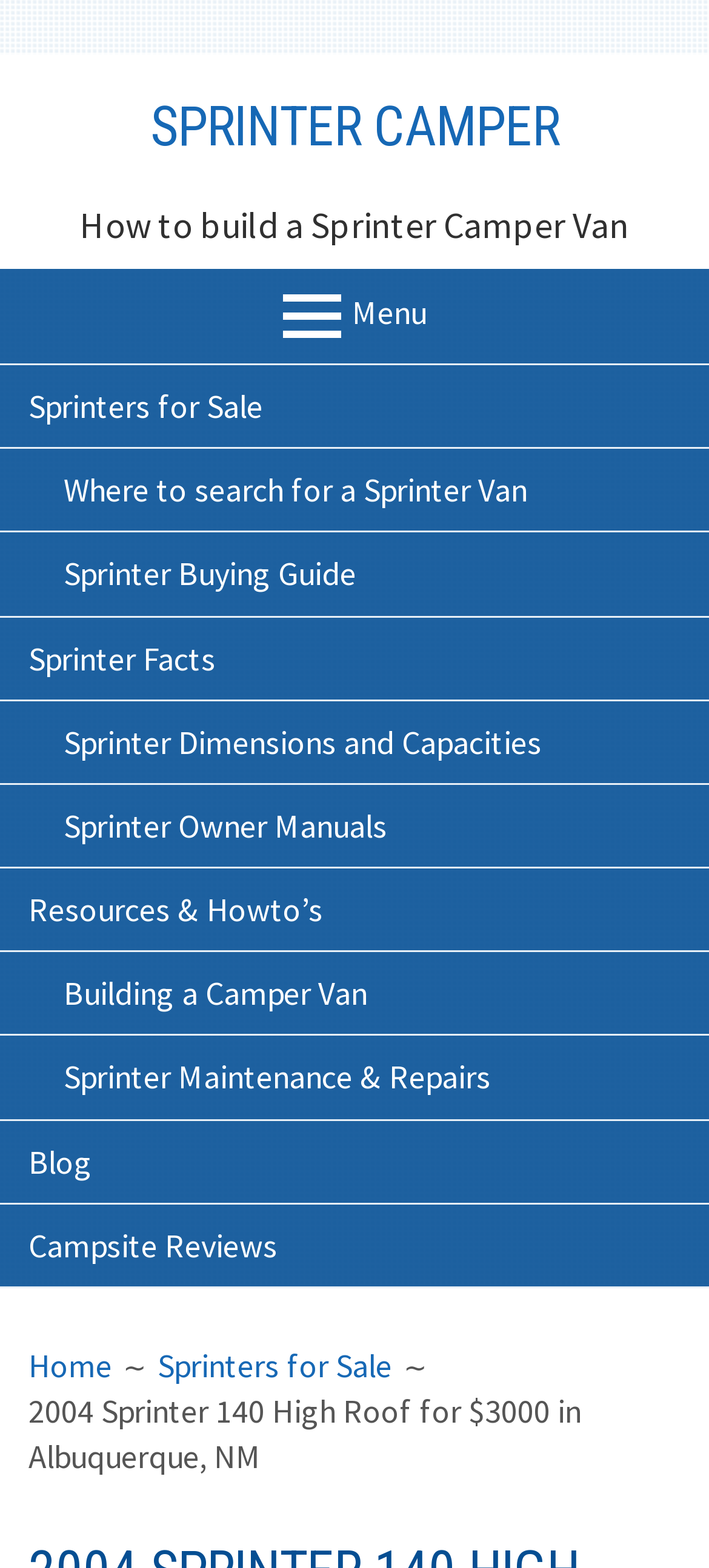Please provide a comprehensive answer to the question based on the screenshot: What is the type of the topmost element?

The topmost element is a banner element with the text 'SPRINTER CAMPER' which can be identified by its bounding box coordinates [0.0, 0.035, 1.0, 0.822] and its position at the top of the webpage.